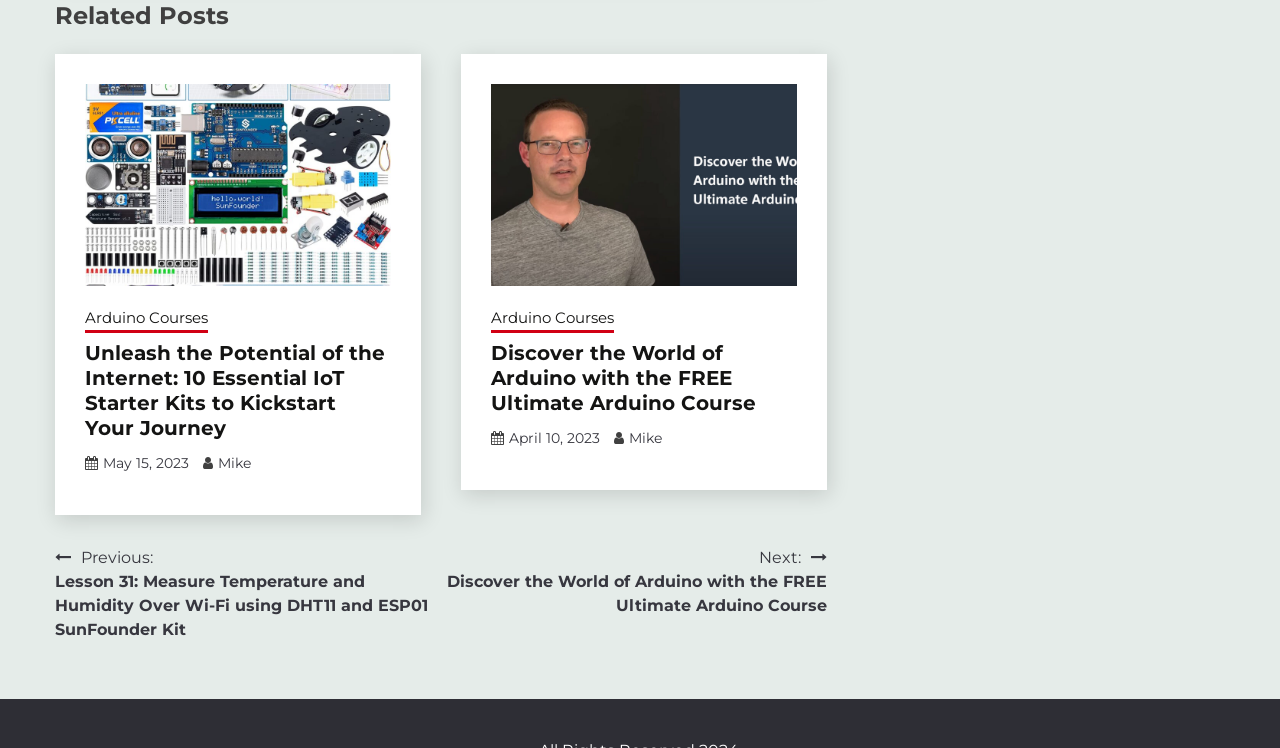Who is the author of the second article?
Offer a detailed and full explanation in response to the question.

I found the author's name by looking at the link element with the text 'Mike' which is located below the heading element of the second article.